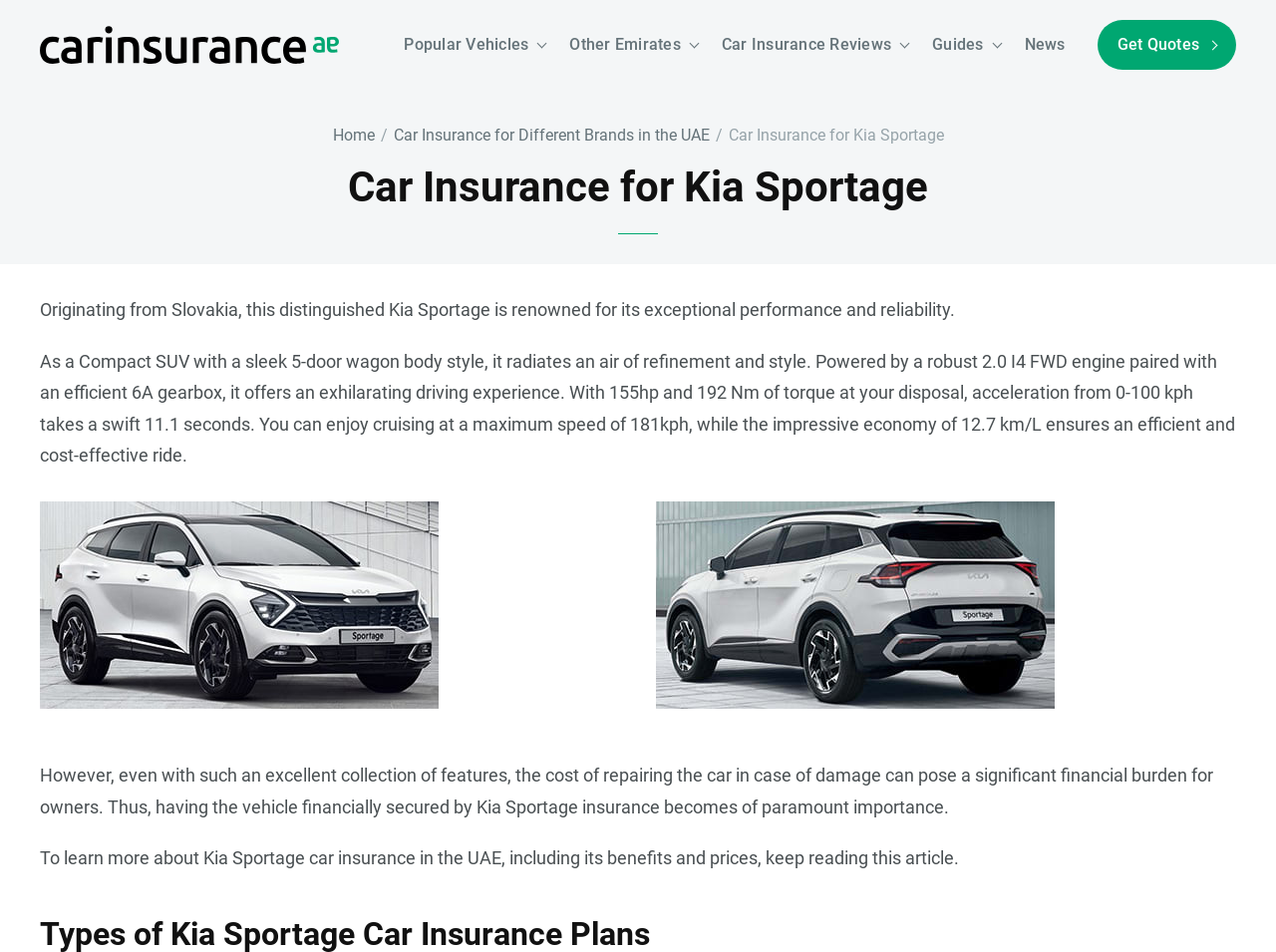Could you provide the bounding box coordinates for the portion of the screen to click to complete this instruction: "View 'Popular Vehicles'"?

[0.307, 0.0, 0.437, 0.094]